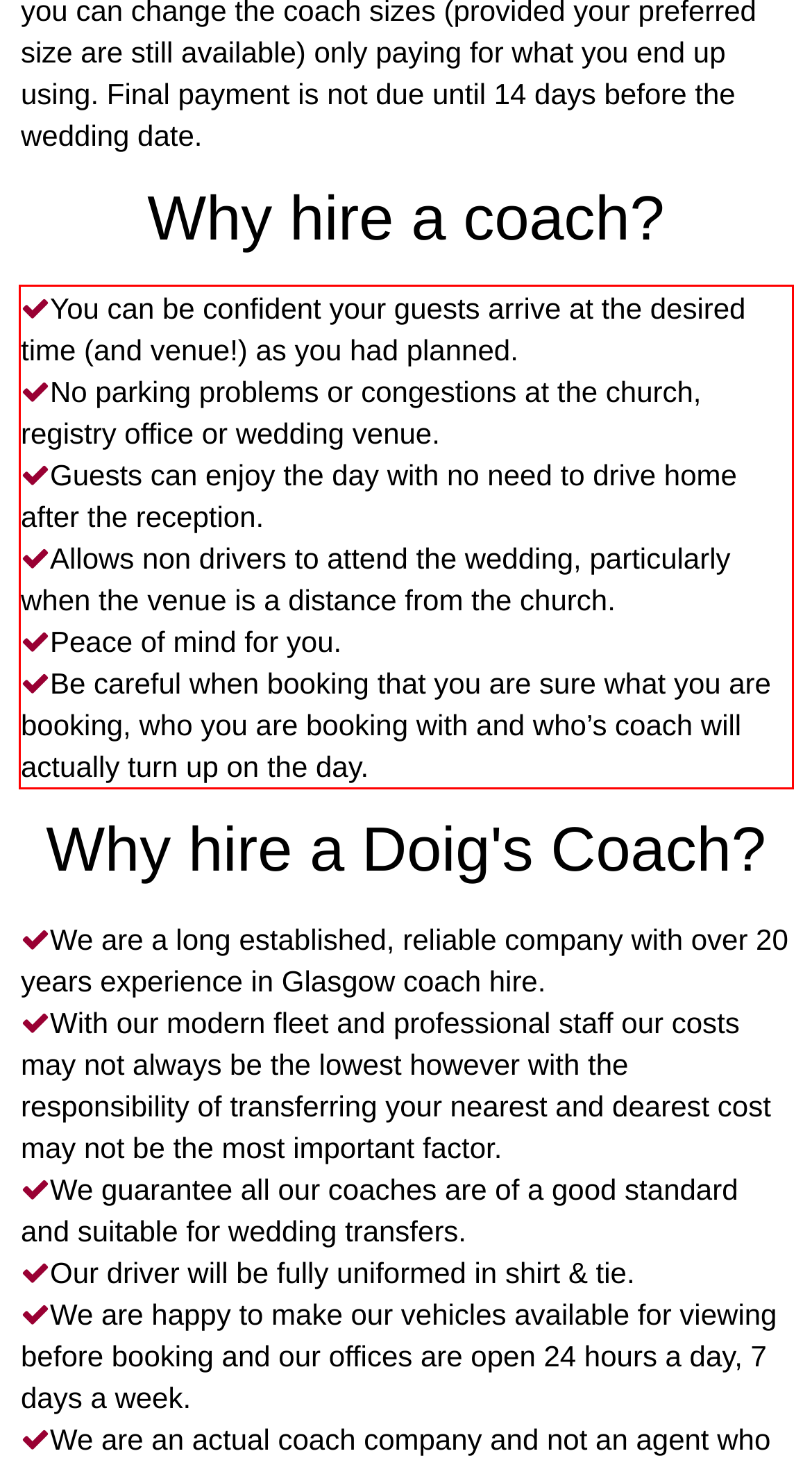There is a screenshot of a webpage with a red bounding box around a UI element. Please use OCR to extract the text within the red bounding box.

You can be confident your guests arrive at the desired time (and venue!) as you had planned. No parking problems or congestions at the church, registry office or wedding venue. Guests can enjoy the day with no need to drive home after the reception. Allows non drivers to attend the wedding, particularly when the venue is a distance from the church. Peace of mind for you. Be careful when booking that you are sure what you are booking, who you are booking with and who’s coach will actually turn up on the day.